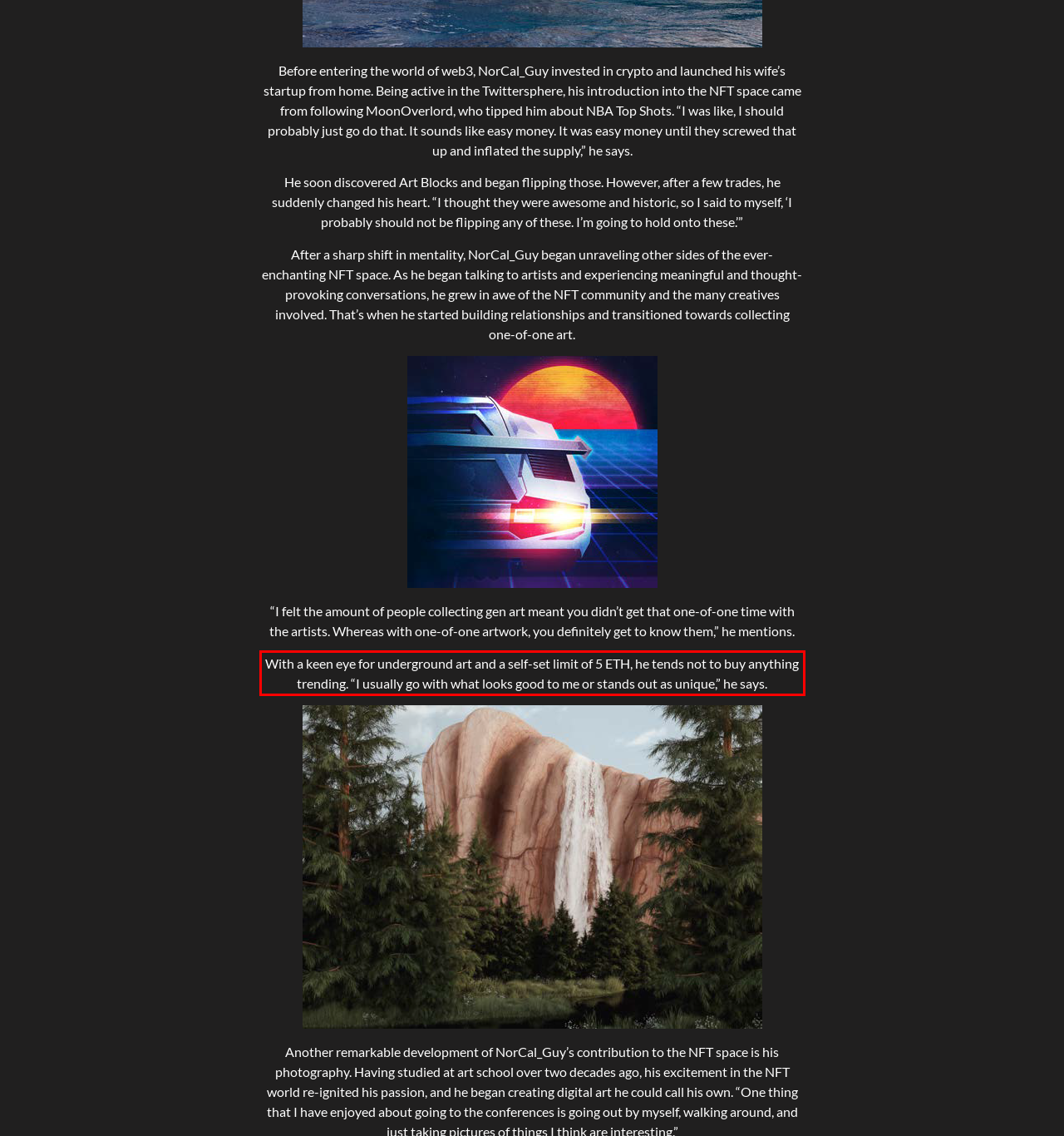Identify and transcribe the text content enclosed by the red bounding box in the given screenshot.

With a keen eye for underground art and a self-set limit of 5 ETH, he tends not to buy anything trending. “I usually go with what looks good to me or stands out as unique,” he says.